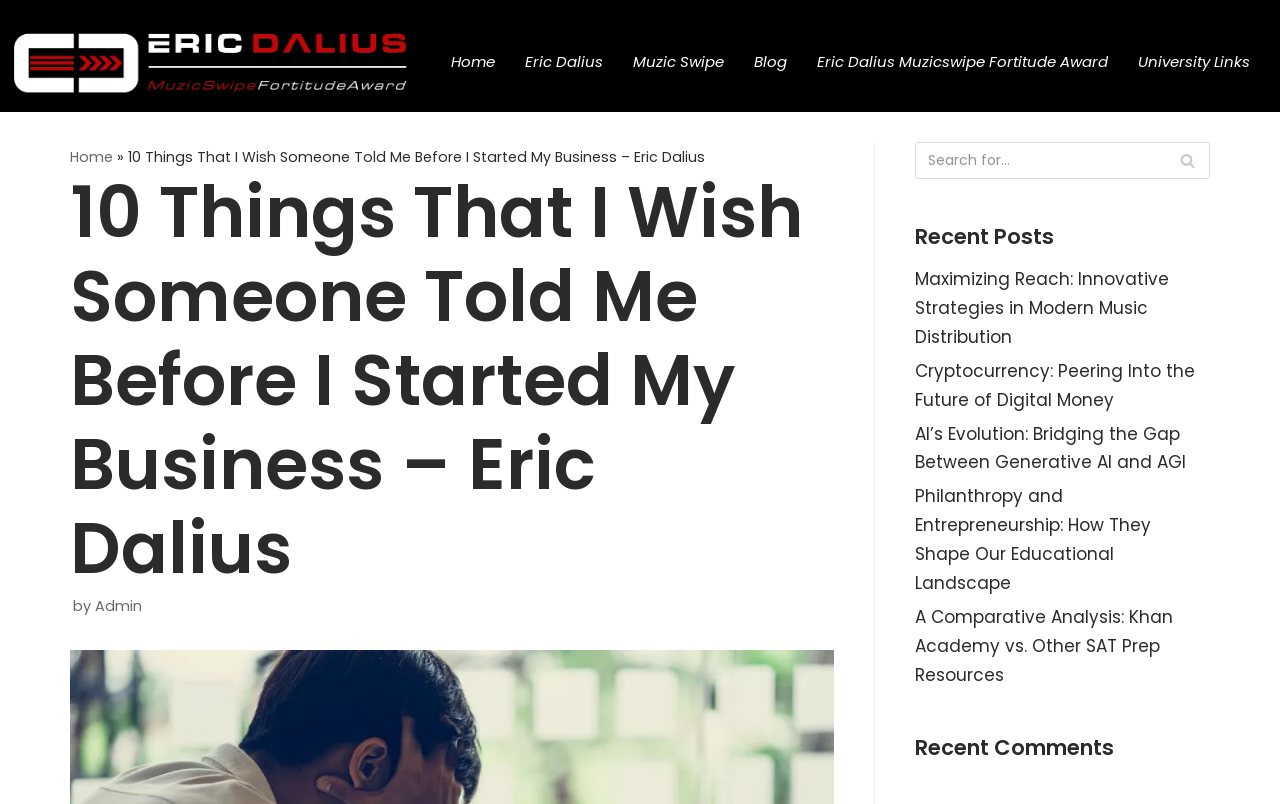Can you find the bounding box coordinates of the area I should click to execute the following instruction: "View the 'Recent Posts'"?

[0.715, 0.276, 0.823, 0.312]